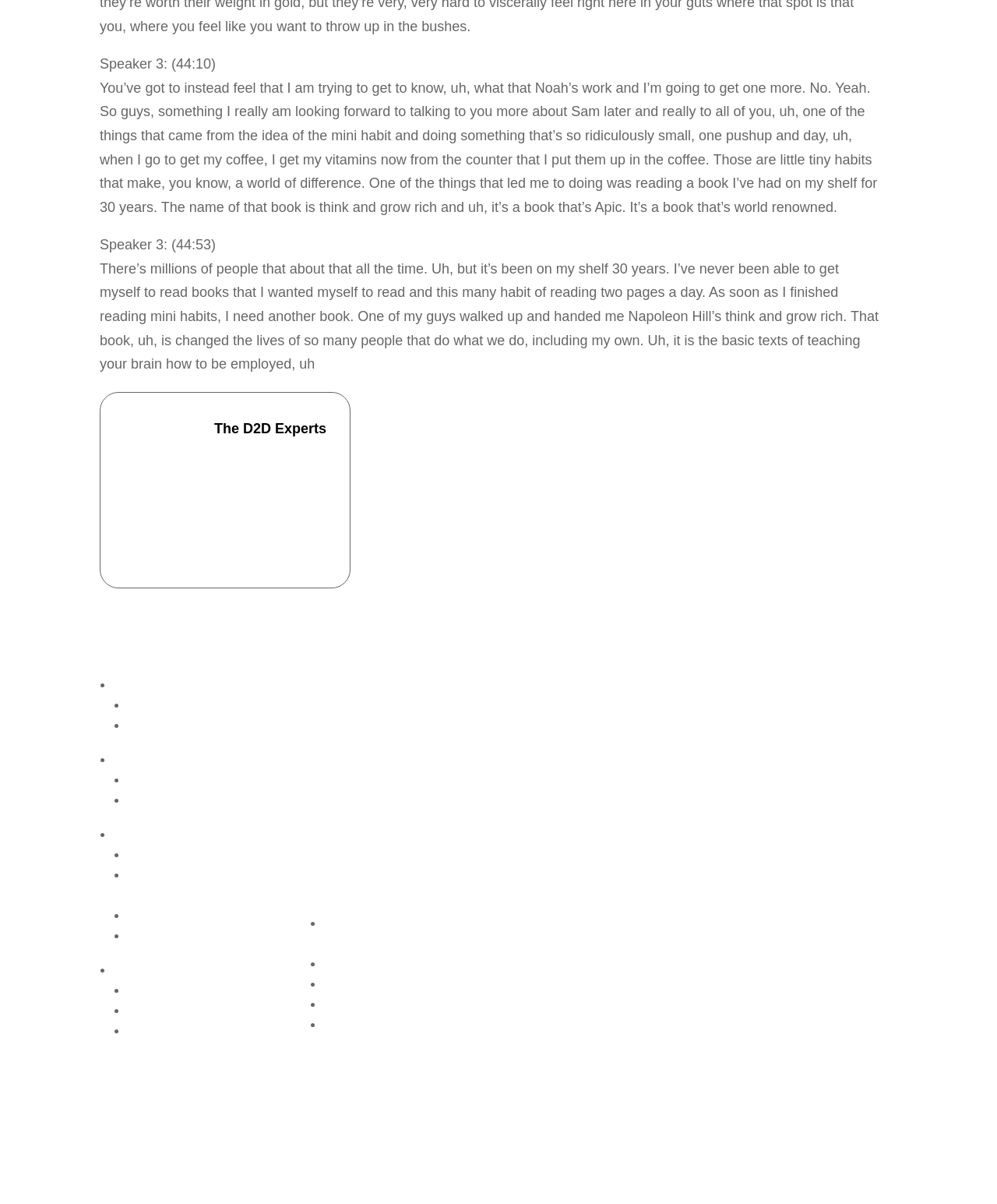Identify the bounding box for the UI element that is described as follows: "Schedule an Appointment".

[0.325, 0.811, 0.404, 0.84]